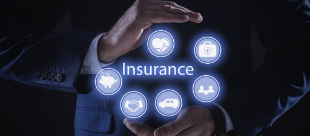Please examine the image and answer the question with a detailed explanation:
What does the heart symbol represent?

The caption explains that the heart symbol is one of the icons displayed on the virtual interface, and it specifically represents the health facet of insurance, implying that it is related to health insurance products or services.